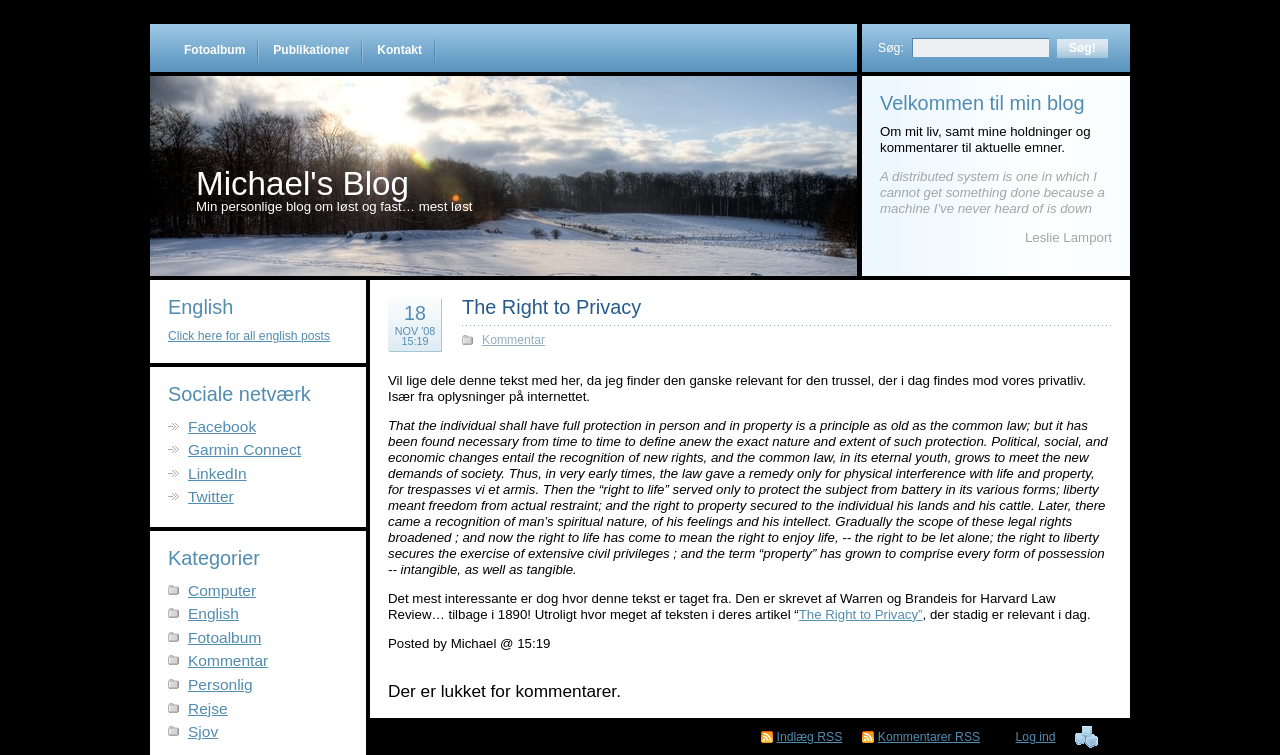Please identify the bounding box coordinates of the region to click in order to complete the given instruction: "Go to Fotoalbum". The coordinates should be four float numbers between 0 and 1, i.e., [left, top, right, bottom].

[0.133, 0.049, 0.203, 0.084]